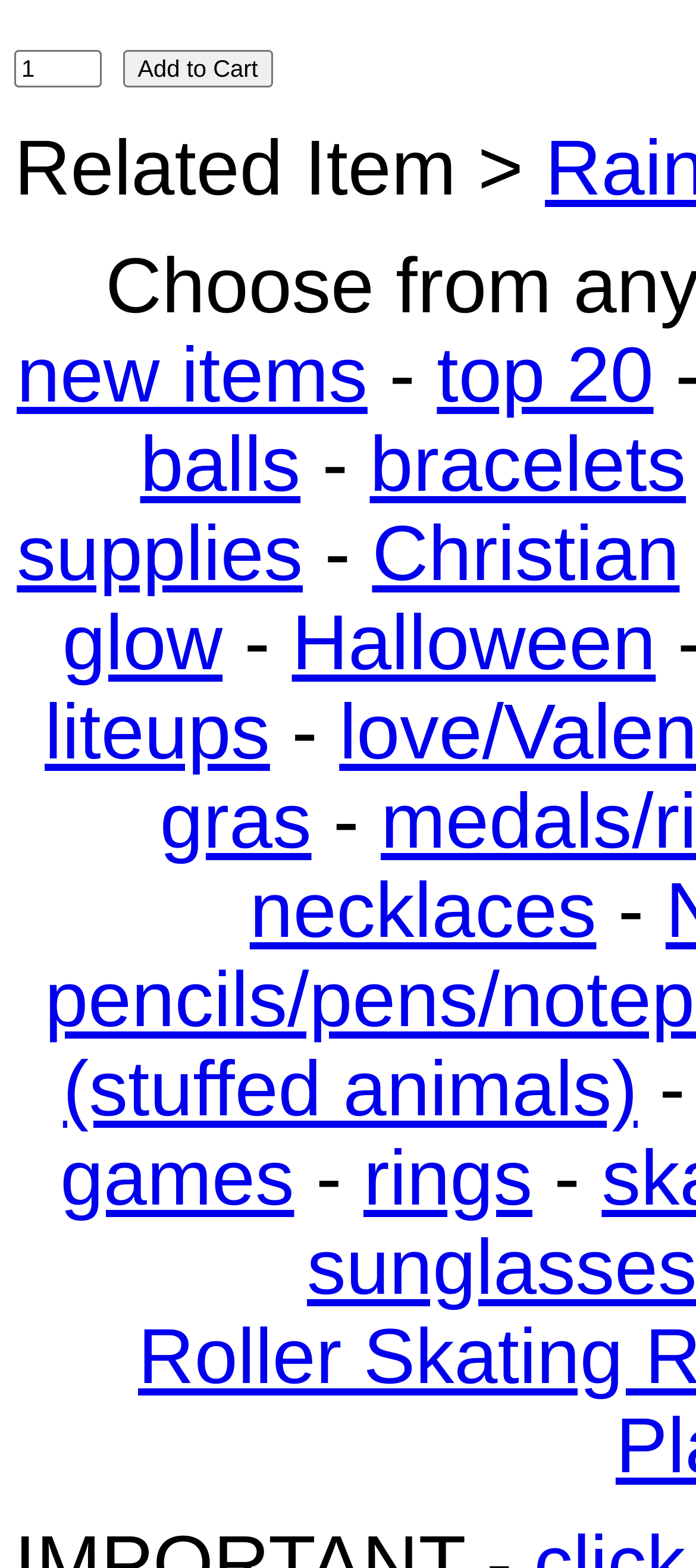Locate and provide the bounding box coordinates for the HTML element that matches this description: "bracelets".

[0.531, 0.269, 0.986, 0.325]